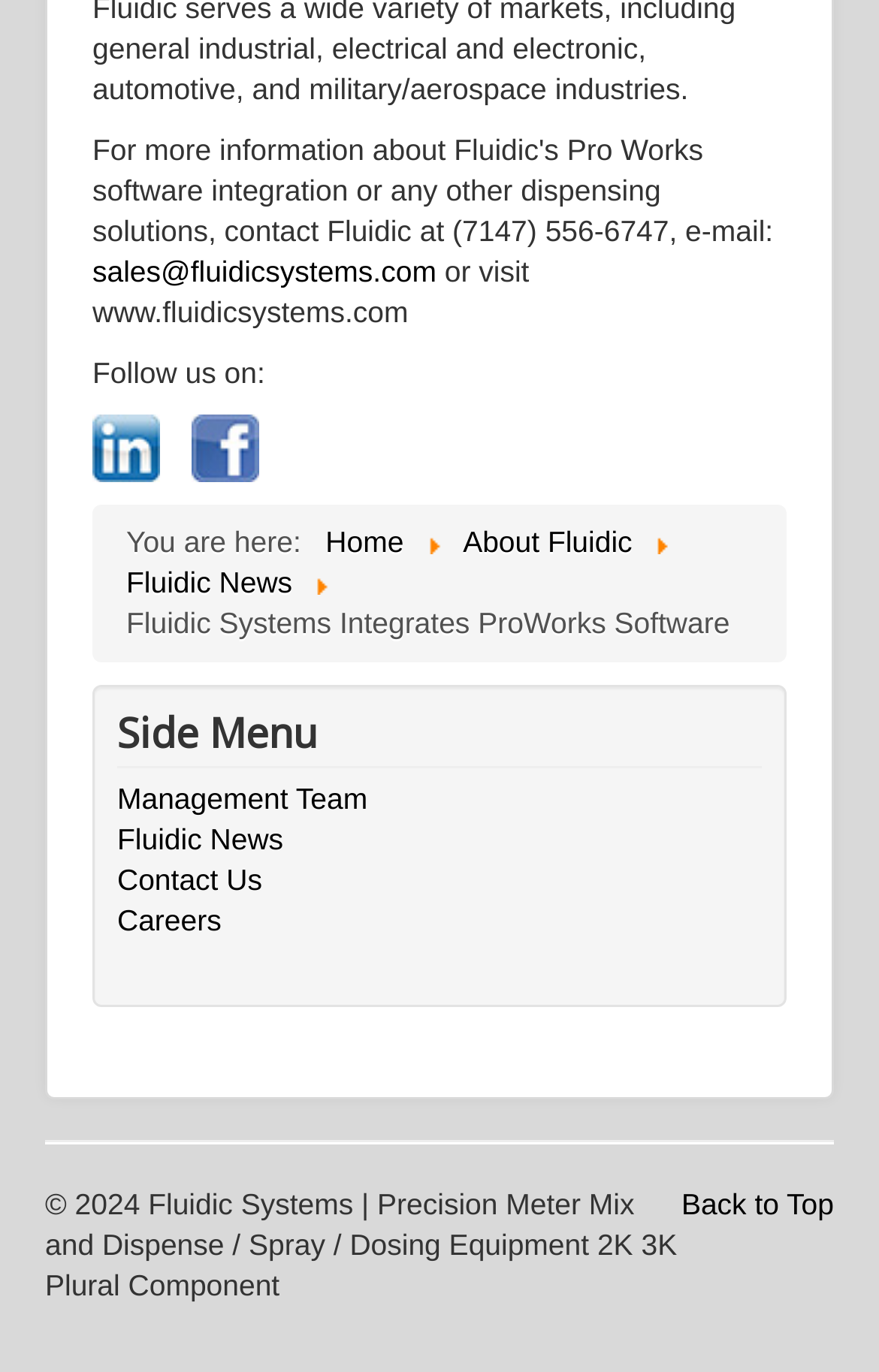What is the year of the copyright?
Based on the image content, provide your answer in one word or a short phrase.

2024